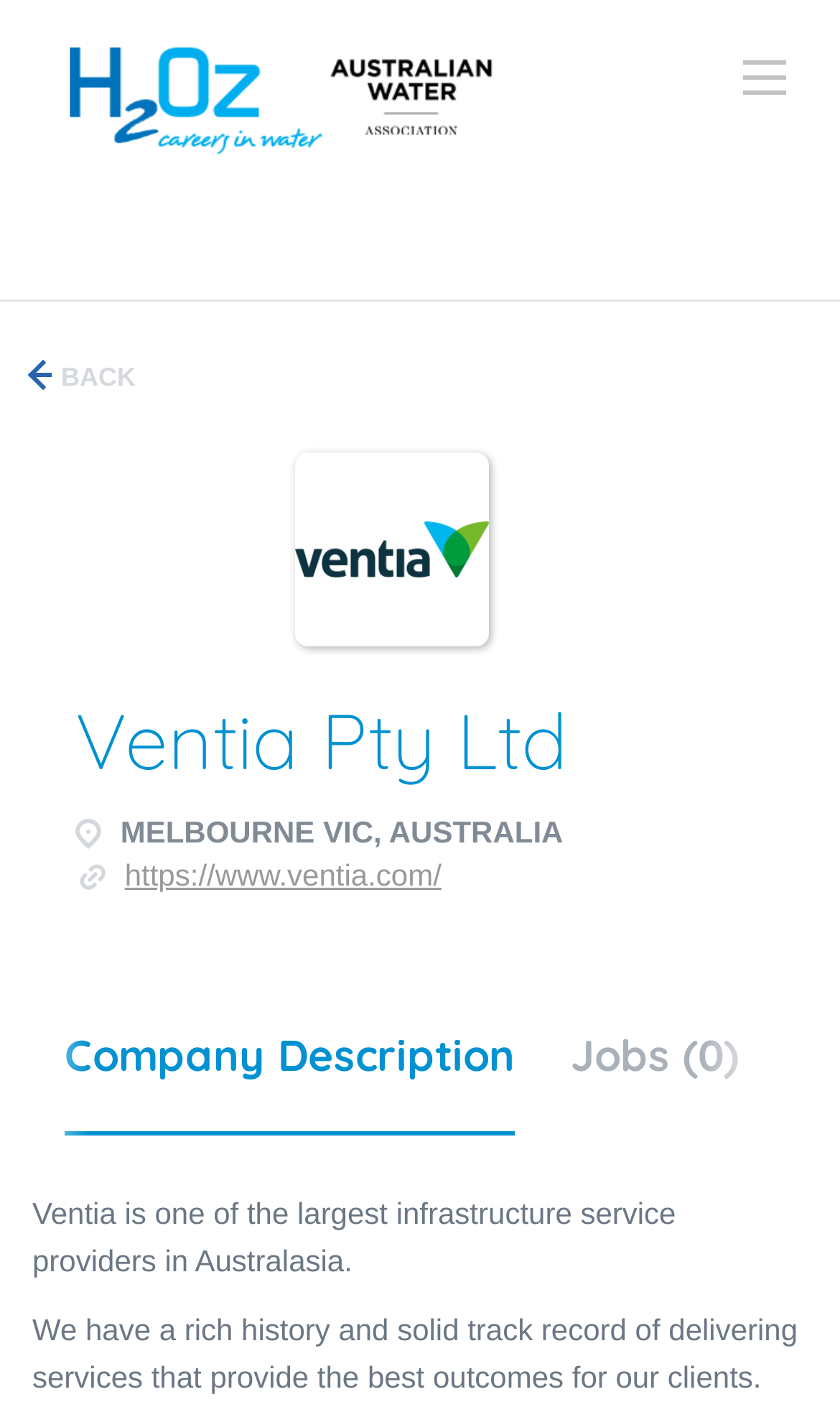Locate and provide the bounding box coordinates for the HTML element that matches this description: "Company Description".

[0.077, 0.729, 0.613, 0.806]